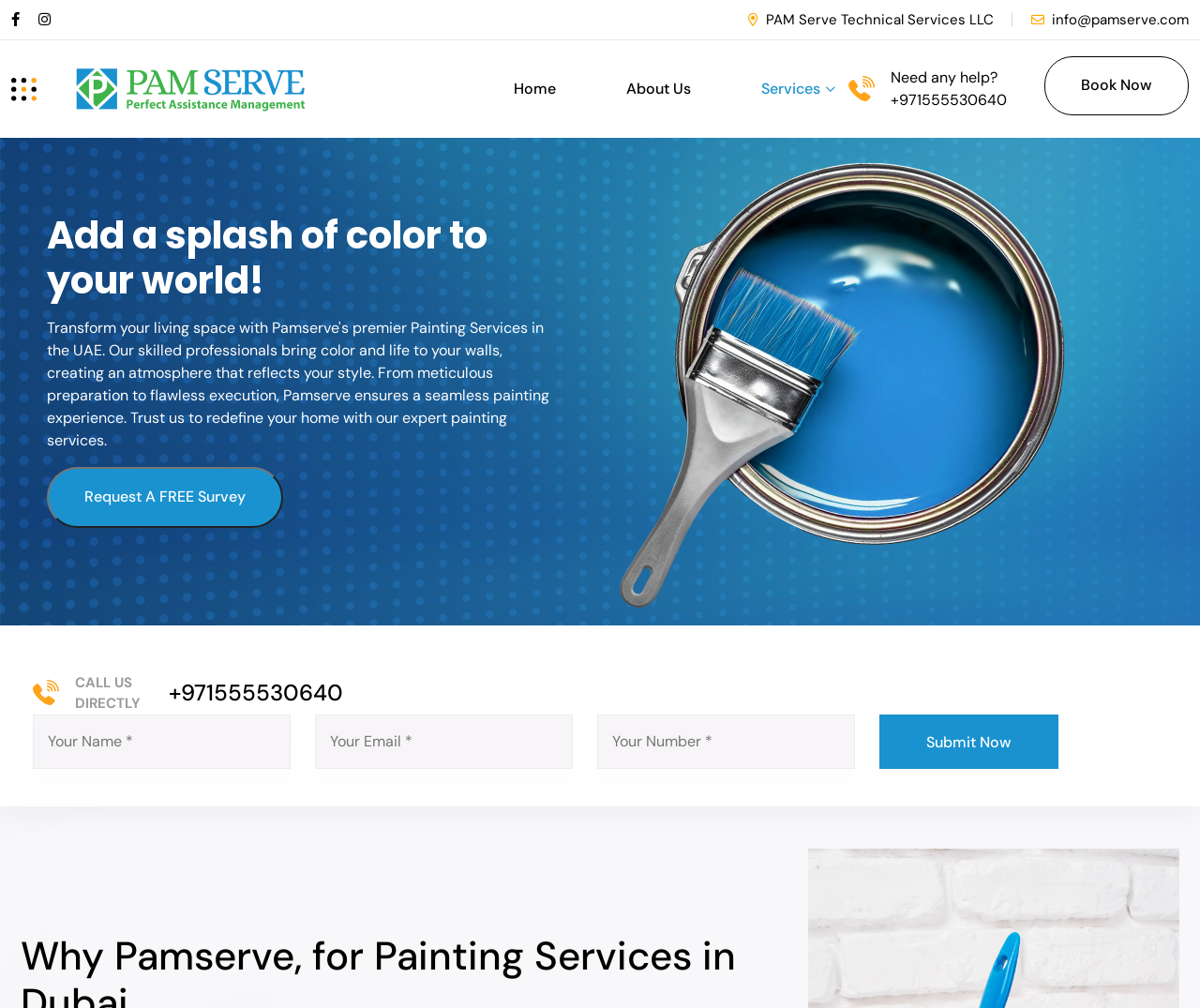Locate the bounding box coordinates of the element I should click to achieve the following instruction: "Call the phone number".

[0.141, 0.672, 0.286, 0.701]